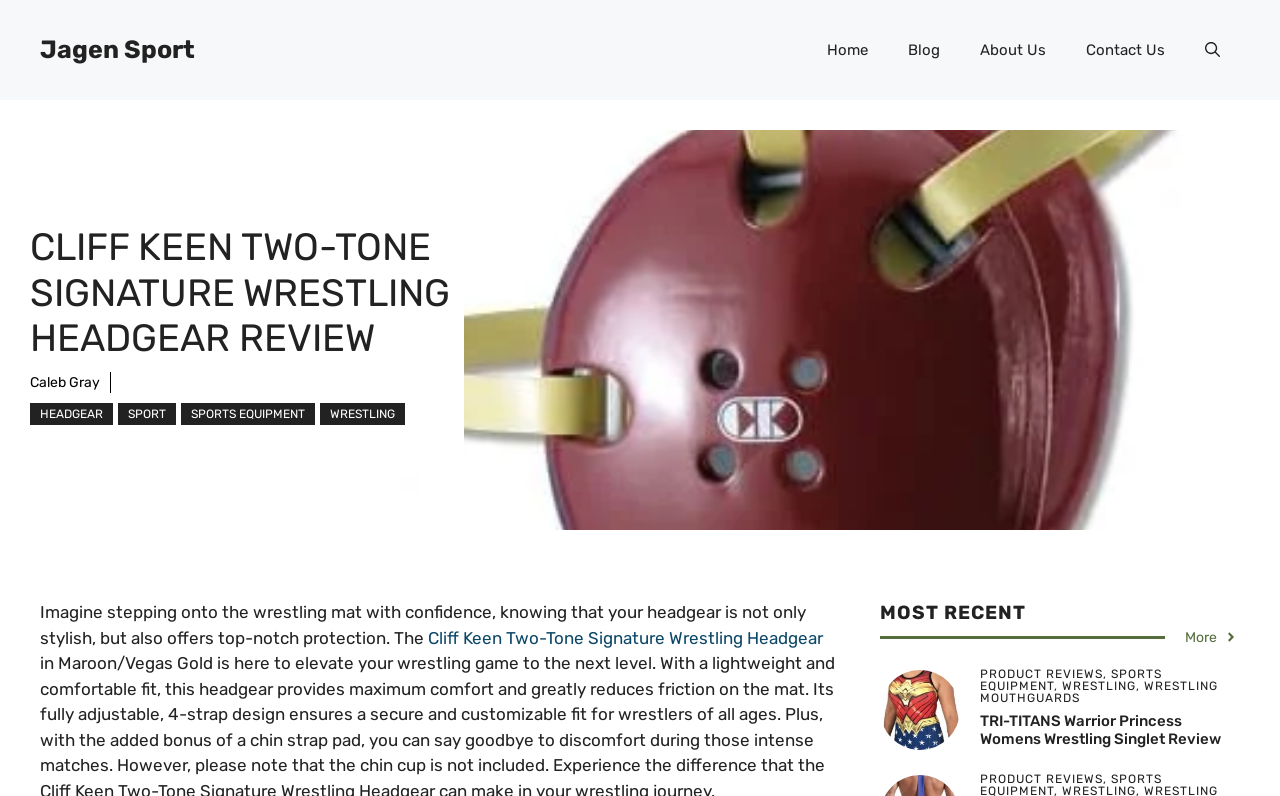Elaborate on the different components and information displayed on the webpage.

The webpage is a review of the Cliff Keen Two-Tone Signature Wrestling Headgear. At the top, there is a banner with a link to the website "Jagen Sport" and a navigation menu with links to "Home", "Blog", "About Us", and "Contact Us". 

Below the navigation menu, there is a large heading that reads "CLIFF KEEN TWO-TONE SIGNATURE WRESTLING HEADGEAR REVIEW". 

To the right of the heading, there are several links to related categories, including "HEADGEAR", "SPORT", "SPORTS EQUIPMENT", and "WRESTLING". 

Below these links, there is a large image that takes up most of the width of the page. Above the image, there is a paragraph of text that describes the benefits of the headgear, including its stylish design, comfort, and protective features. The text also includes a link to the product name. 

Further down the page, there is a heading that reads "MOST RECENT" and a link to "More". 

To the right of this heading, there is a smaller image with a link to another product review. 

Below this image, there are two headings that list categories and a specific product review, "TRI-TITANS Warrior Princess Womens Wrestling Singlet Review", with a link to the review.